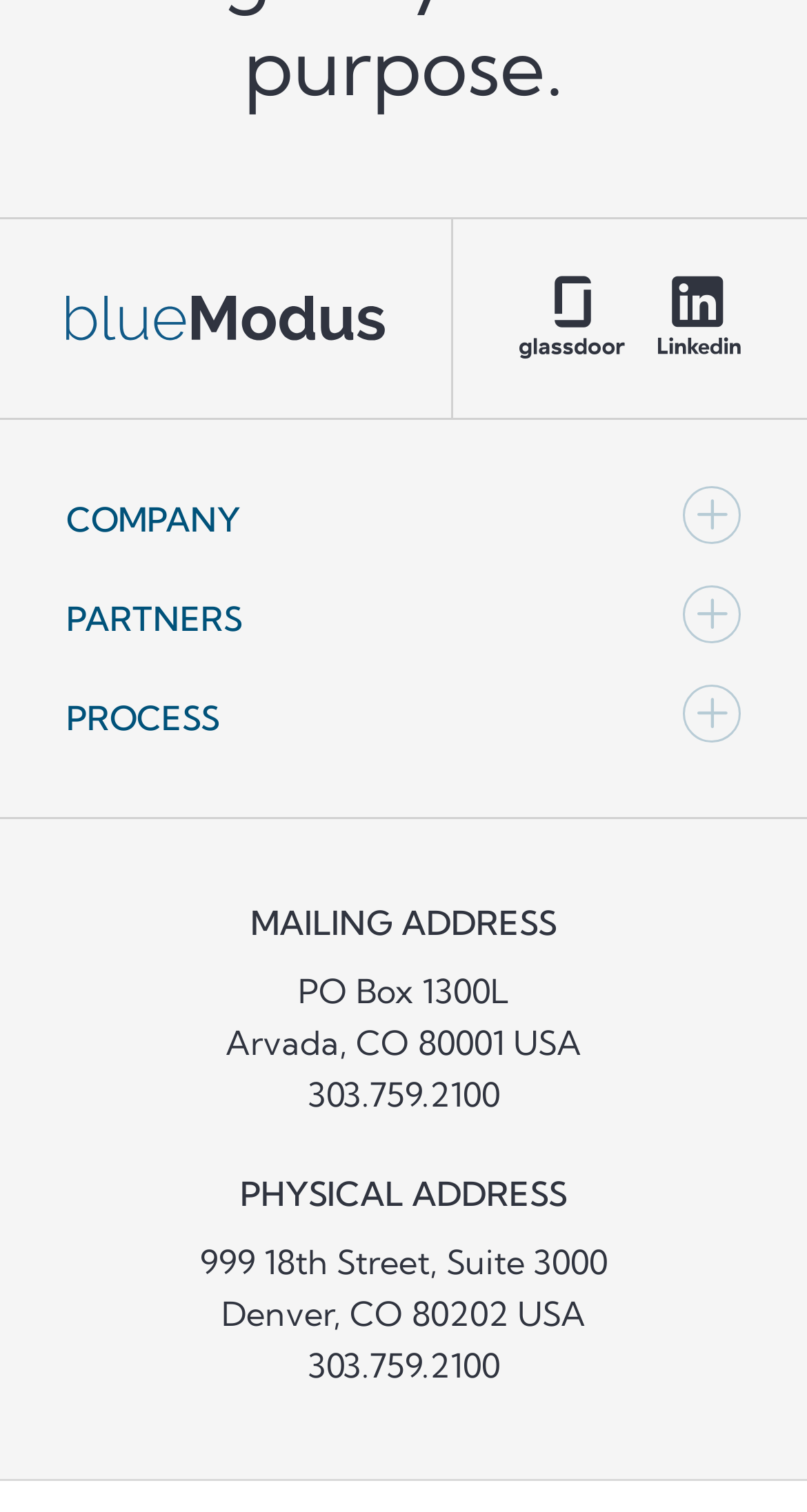Please identify the coordinates of the bounding box for the clickable region that will accomplish this instruction: "Go to PROCESS page".

[0.082, 0.452, 0.918, 0.496]